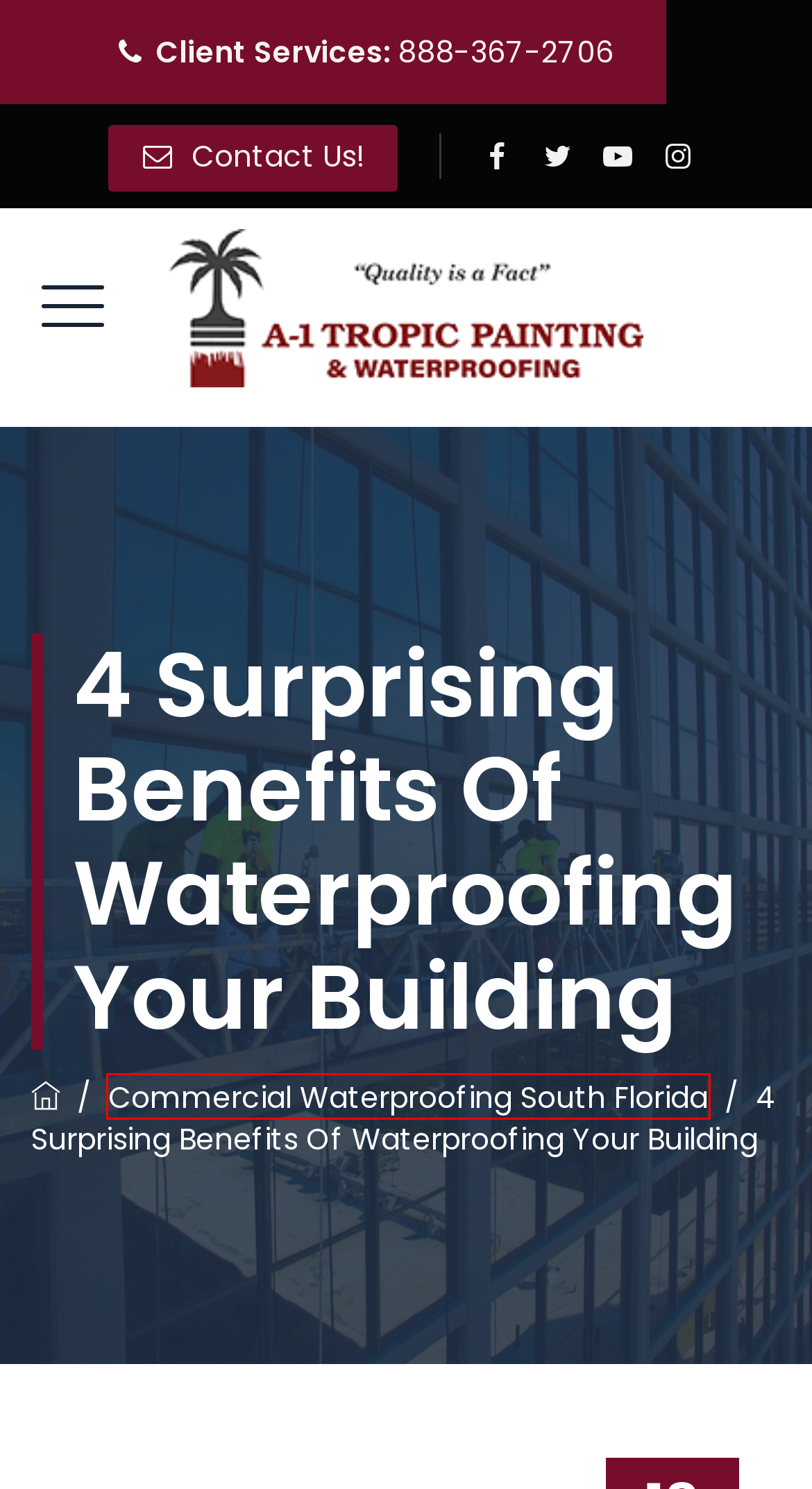Given a webpage screenshot with a red bounding box around a particular element, identify the best description of the new webpage that will appear after clicking on the element inside the red bounding box. Here are the candidates:
A. Sitemap
B. About A-1 Tropic Painting and Waterproofing | Commercial Painter Florida
C. Commercial Painting Contractor for Your Plantation Business
D. Commercial Painting Contractor South Florida | Commercial Painting
E. Commercial Waterproofing South Florida Archives - A-1 Tropic Painting and Waterproofing
F. Contact Us | A-1 Tropic Painting and Waterproofing in South Florida
G. Painting and Waterproofing Services South Florida | Commercial Painting Contractors
H. Commercial Waterproofing Contractor for Protecting Your Business

E